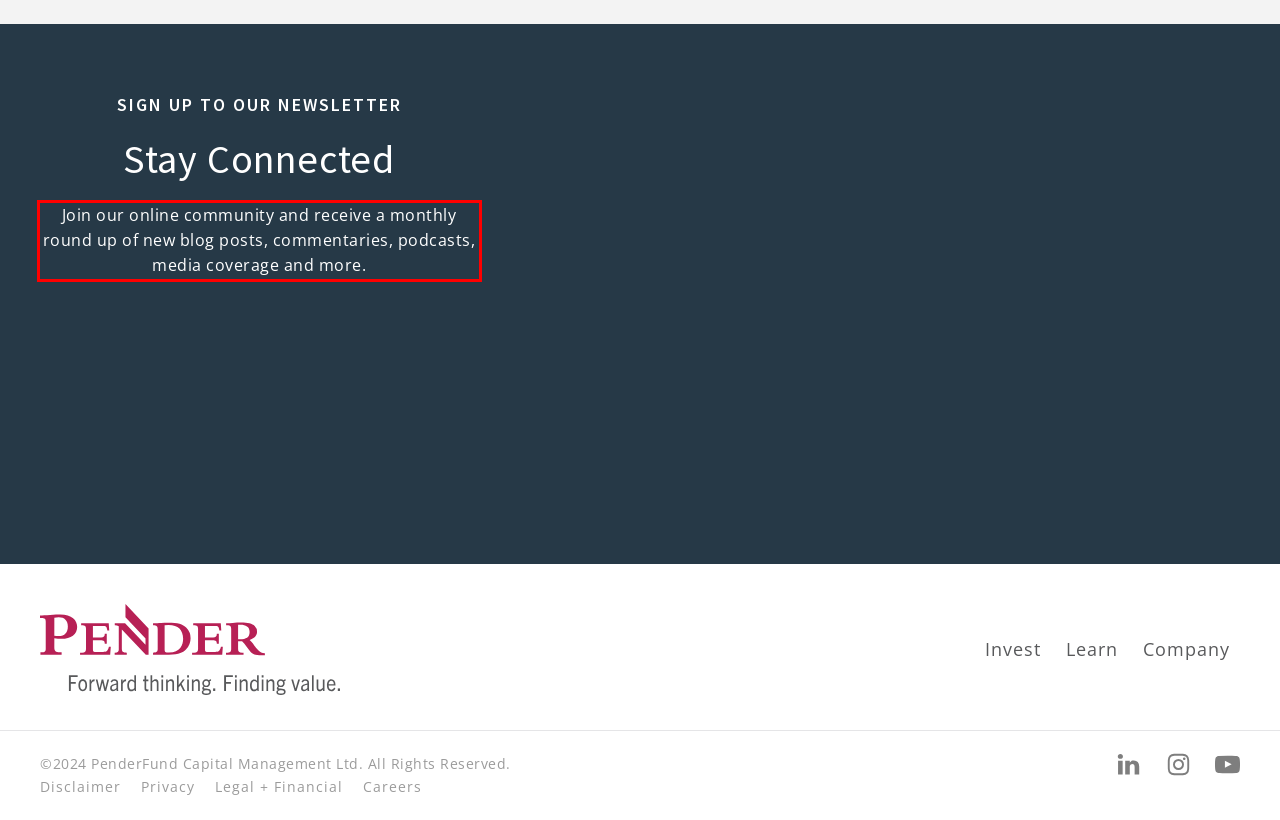Please use OCR to extract the text content from the red bounding box in the provided webpage screenshot.

Join our online community and receive a monthly round up of new blog posts, commentaries, podcasts, media coverage and more.